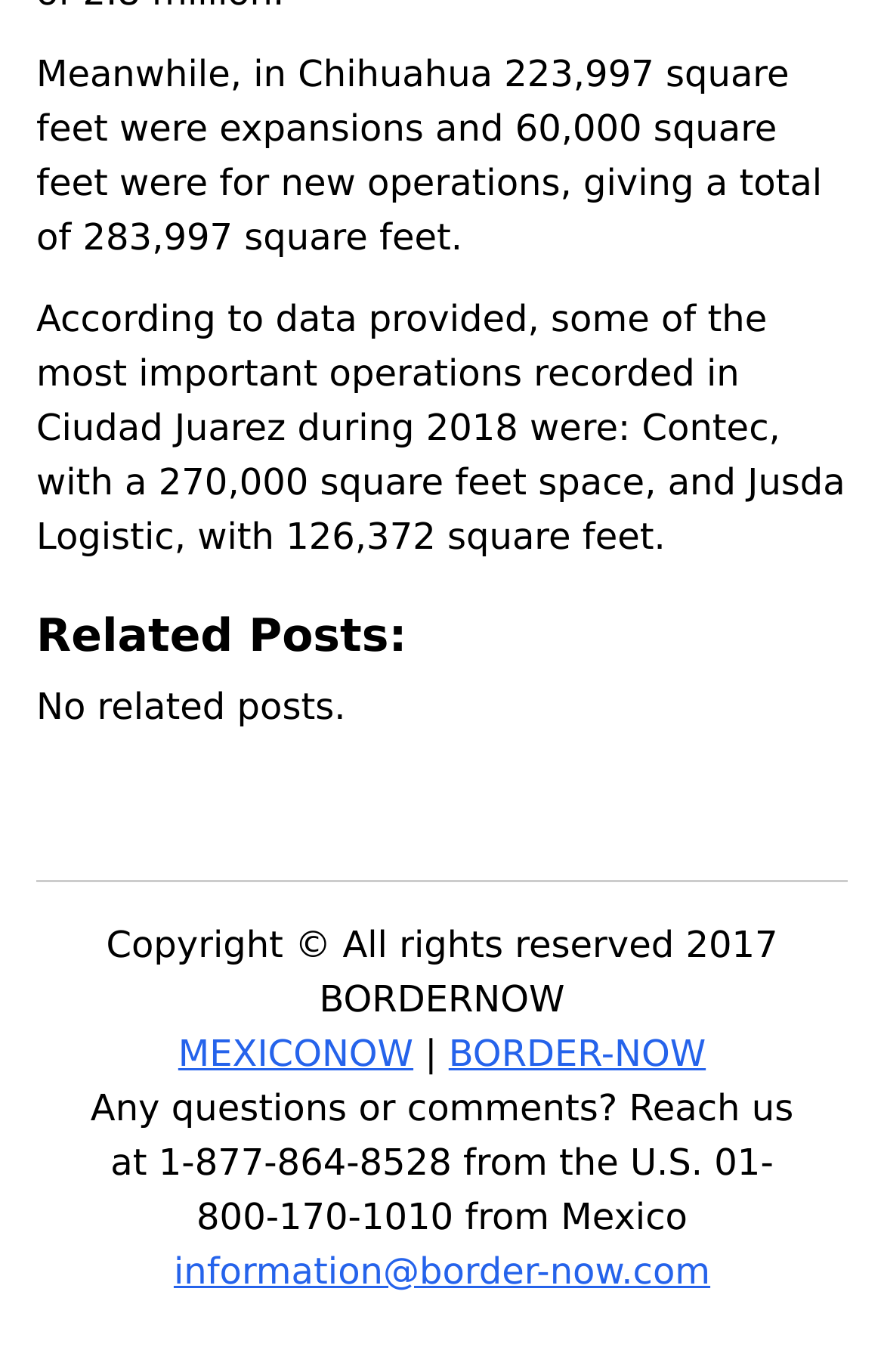Give a one-word or one-phrase response to the question: 
Which company has a 270,000 square feet space in Ciudad Juarez?

Contec